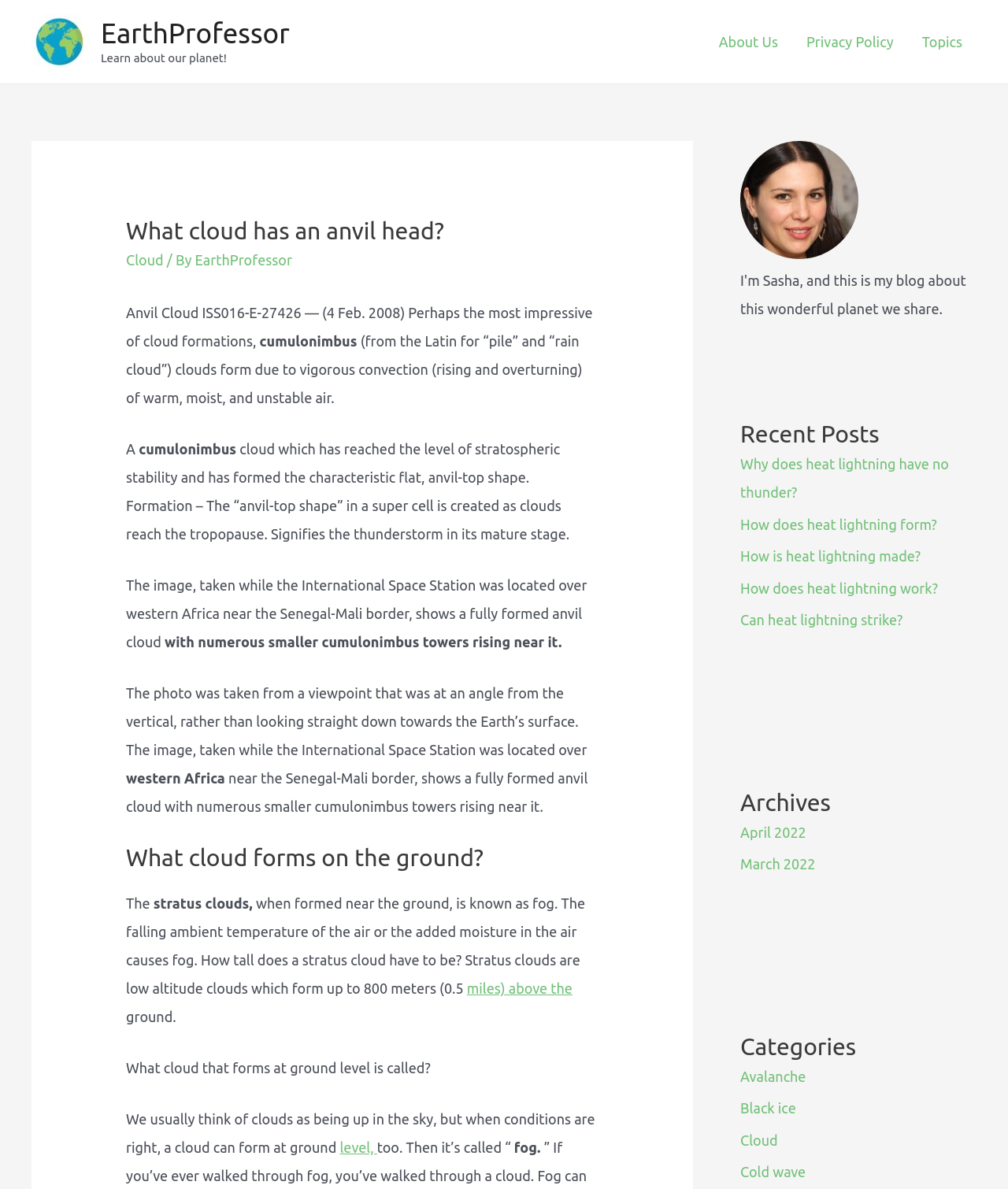Determine the bounding box coordinates of the UI element described below. Use the format (top-left x, top-left y, bottom-right x, bottom-right y) with floating point numbers between 0 and 1: Avalanche

[0.734, 0.898, 0.799, 0.912]